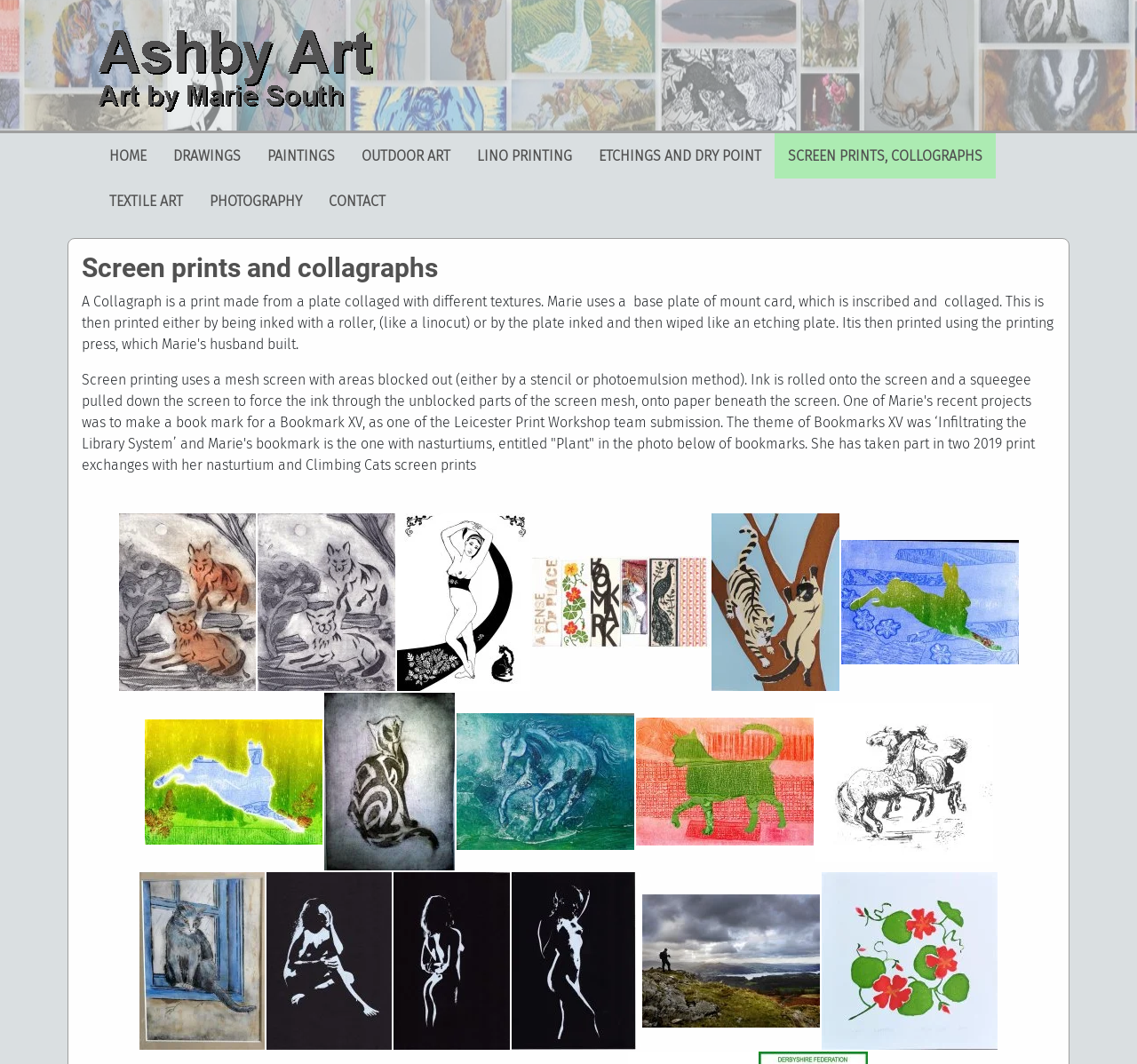Determine the bounding box for the described HTML element: "Screen Prints, Collographs". Ensure the coordinates are four float numbers between 0 and 1 in the format [left, top, right, bottom].

[0.681, 0.125, 0.876, 0.168]